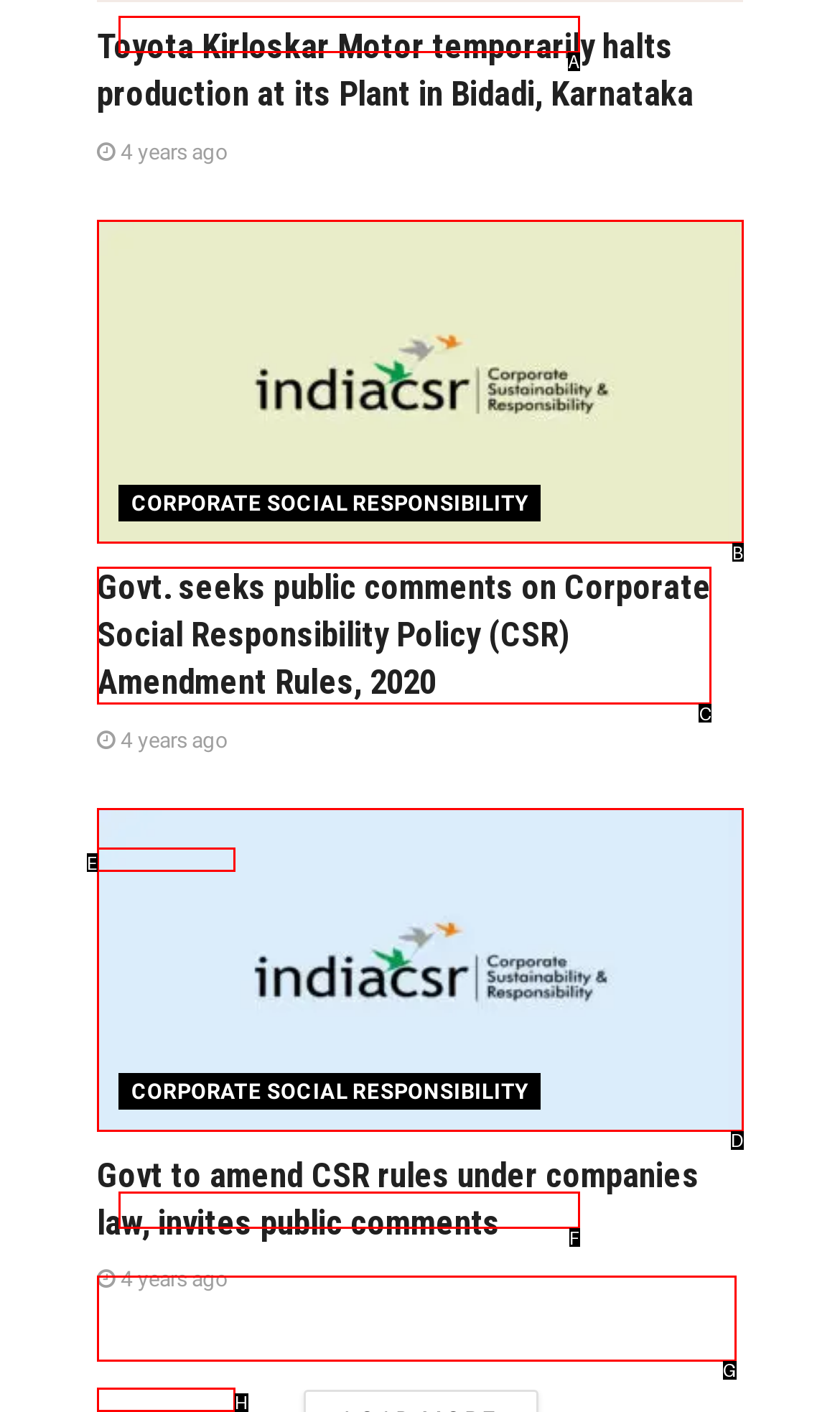Based on the description: RESOURCES, identify the matching lettered UI element.
Answer by indicating the letter from the choices.

None